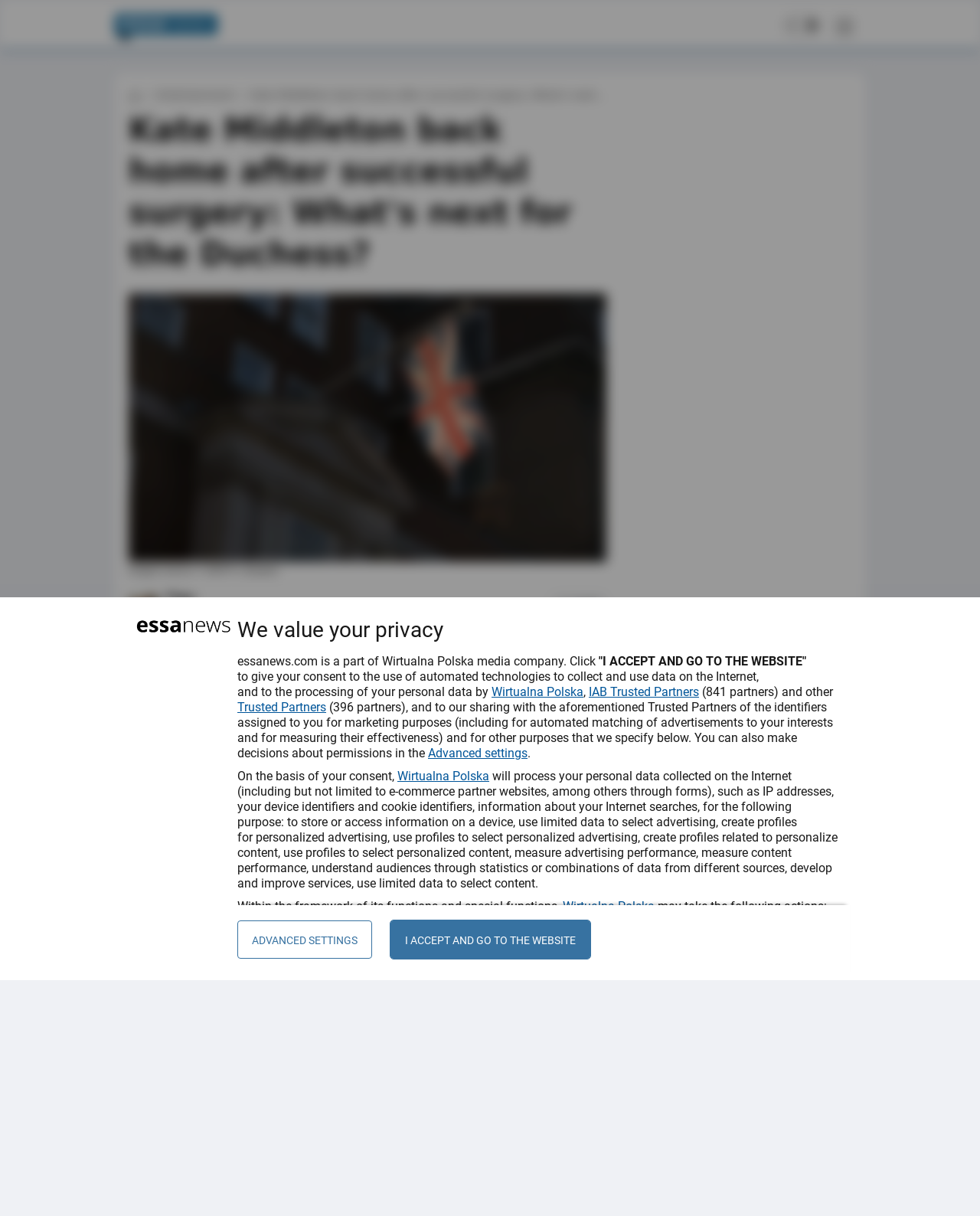What is the date of the update on the webpage?
Analyze the image and provide a thorough answer to the question.

The answer can be found by looking at the StaticText element with the text '9:17 AM EST, January 29, 2024, updated: 04:40 AM EST, March 7, 2024'.